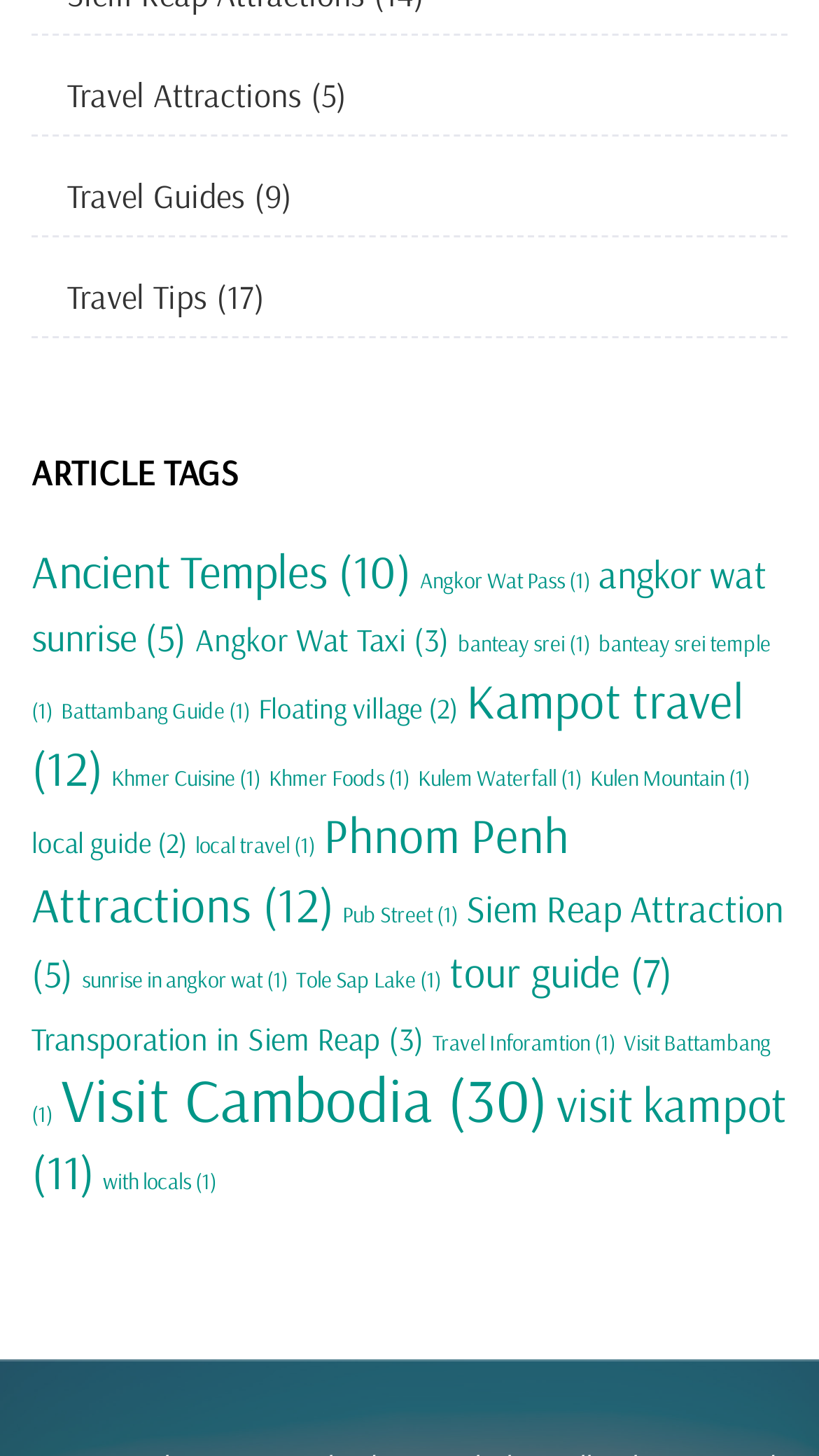Please reply to the following question with a single word or a short phrase:
How many links are under the category 'ARTICLE TAGS'?

20